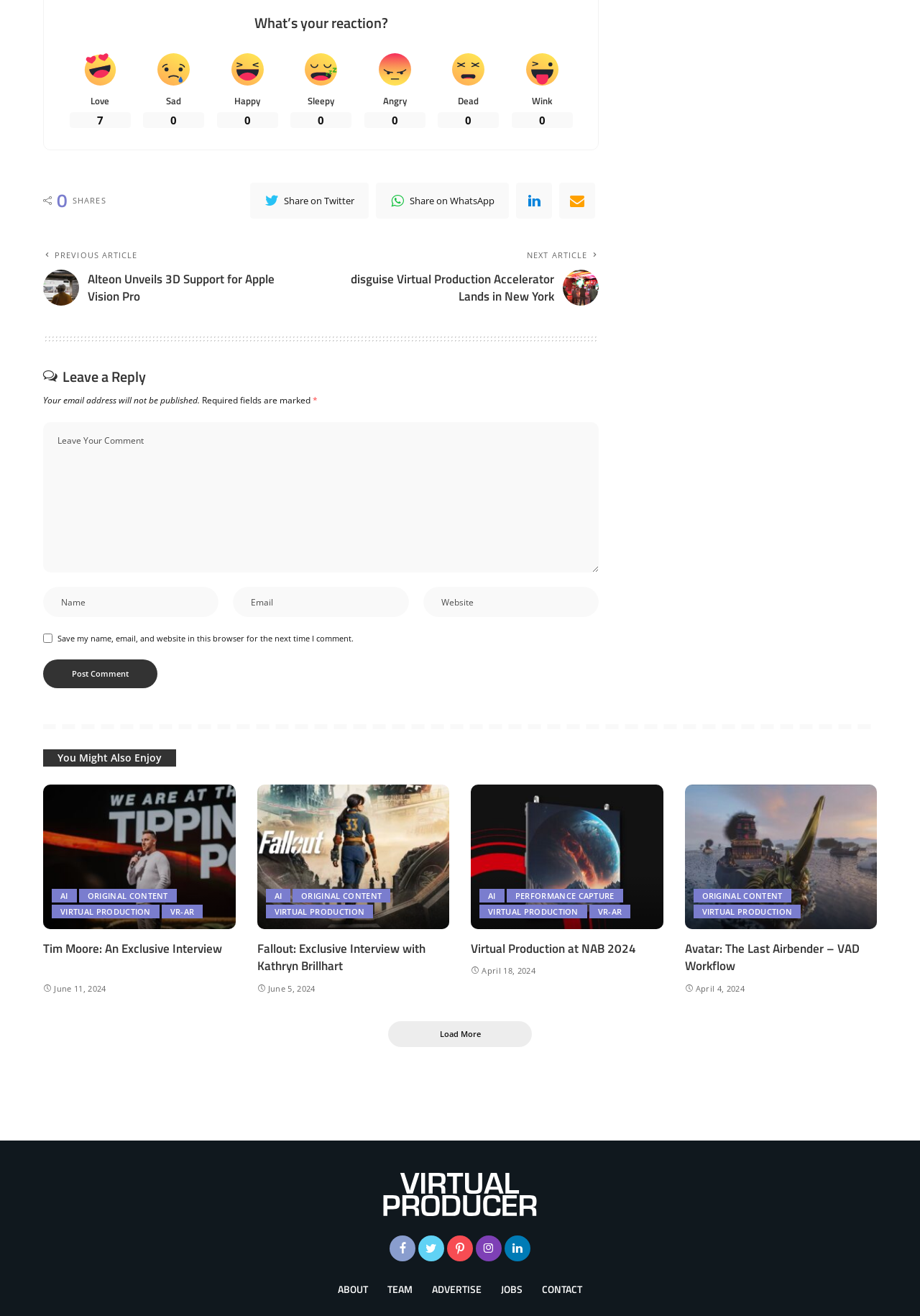Locate the bounding box of the UI element described by: "Share on WhatsApp" in the given webpage screenshot.

[0.409, 0.139, 0.553, 0.166]